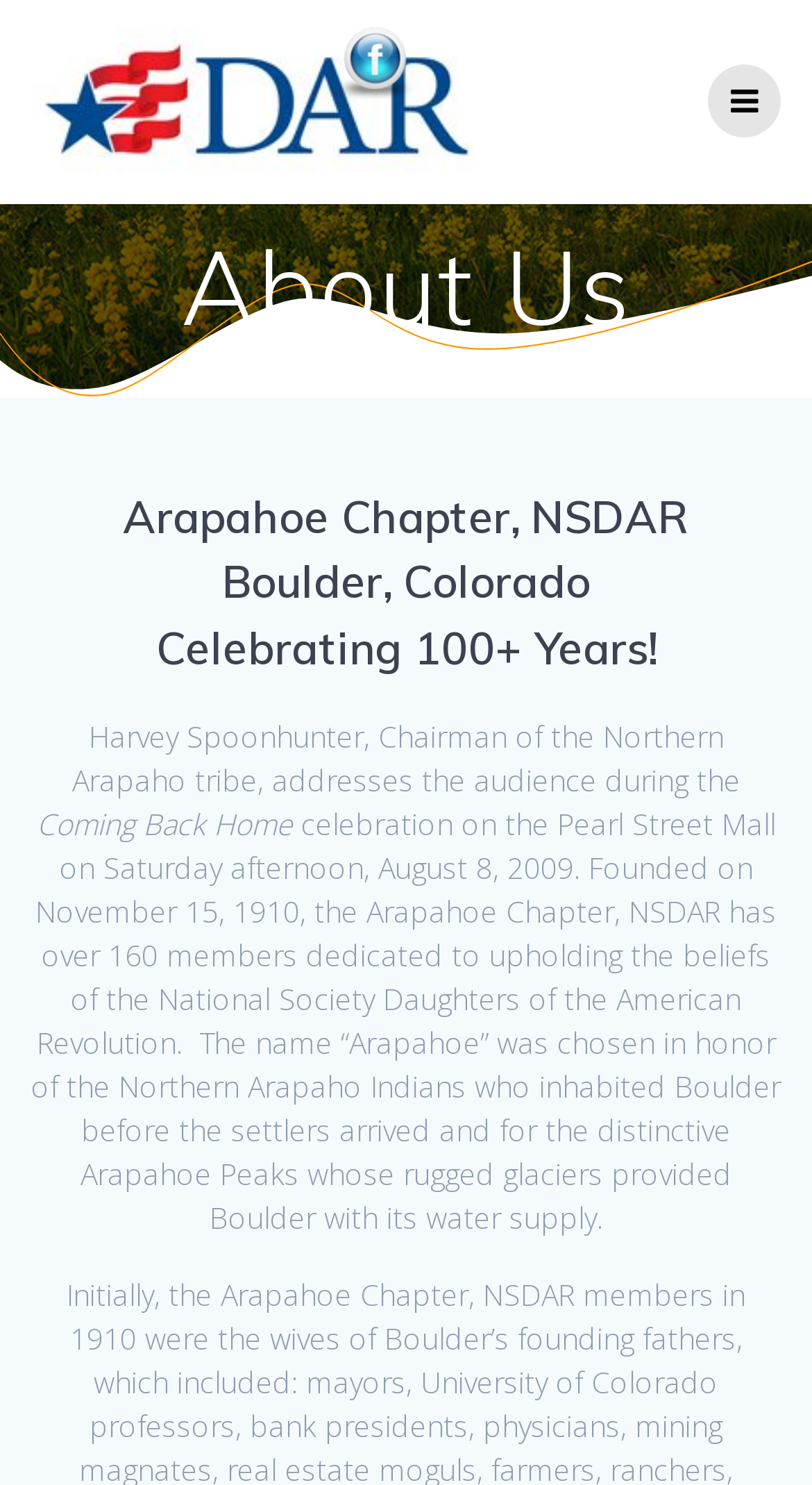When was the Arapahoe Chapter, NSDAR founded?
Answer the question in as much detail as possible.

I found the answer by reading the text on the webpage, which states 'Founded on November 15, 1910, the Arapahoe Chapter, NSDAR has over 160 members...'.